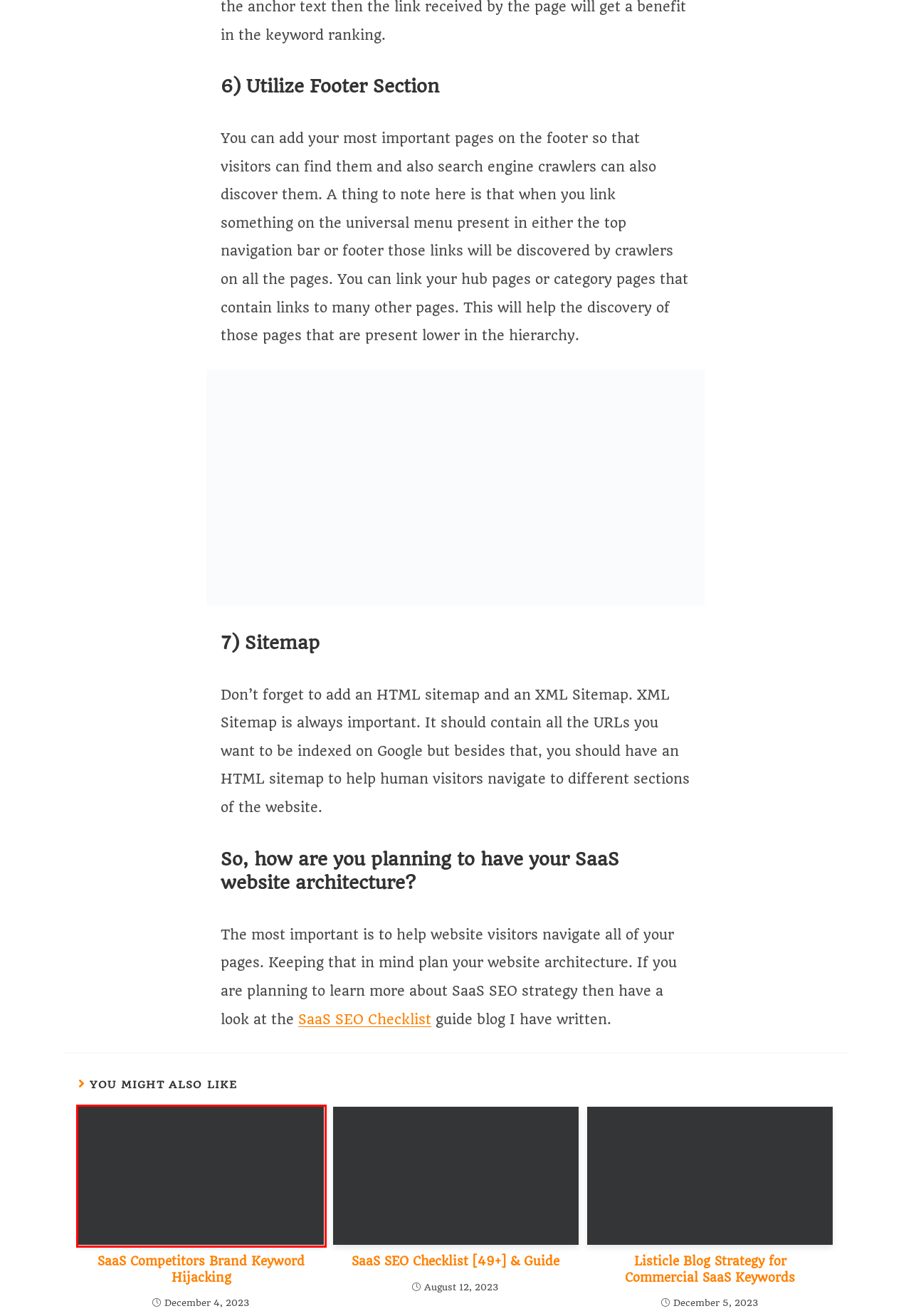You have a screenshot showing a webpage with a red bounding box highlighting an element. Choose the webpage description that best fits the new webpage after clicking the highlighted element. The descriptions are:
A. SaaS SEO Checklist [49+] & Guide
B. Contact Me - Chinmay Mahanta
C. Listicle Blog Strategy for Commercial SaaS Keywords - Chinmay Mahanta
D. Hire SaaS SEO Consultant - Chinmay Mahanta
E. Calendly - Chinmay Mahanta
F. About - Chinmay Mahanta
G. SaaS Competitors Brand Keyword Hijacking - Chinmay Mahanta
H. Download Resources - Chinmay Mahanta

G